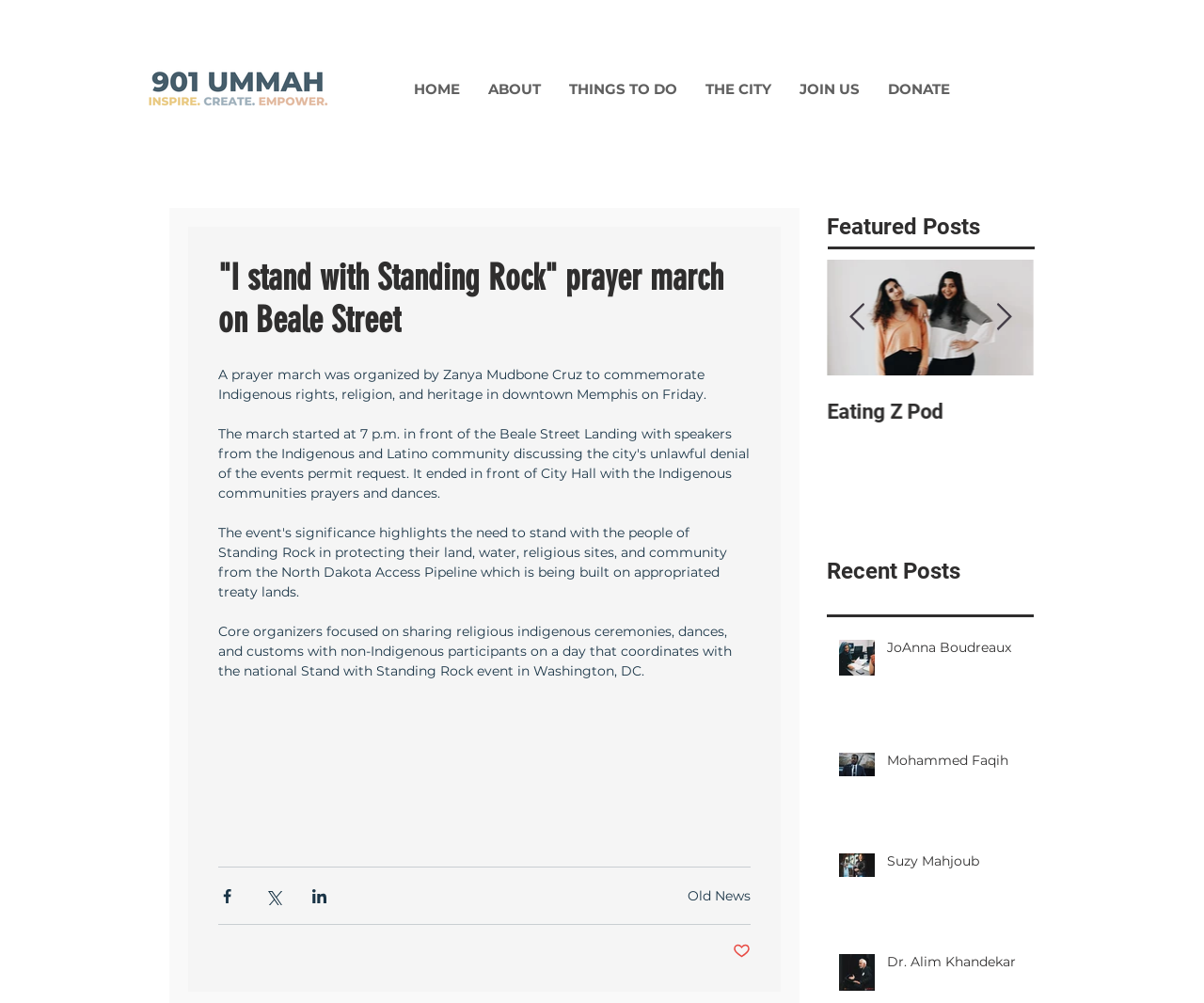Please identify the primary heading of the webpage and give its text content.

"I stand with Standing Rock" prayer march on Beale Street